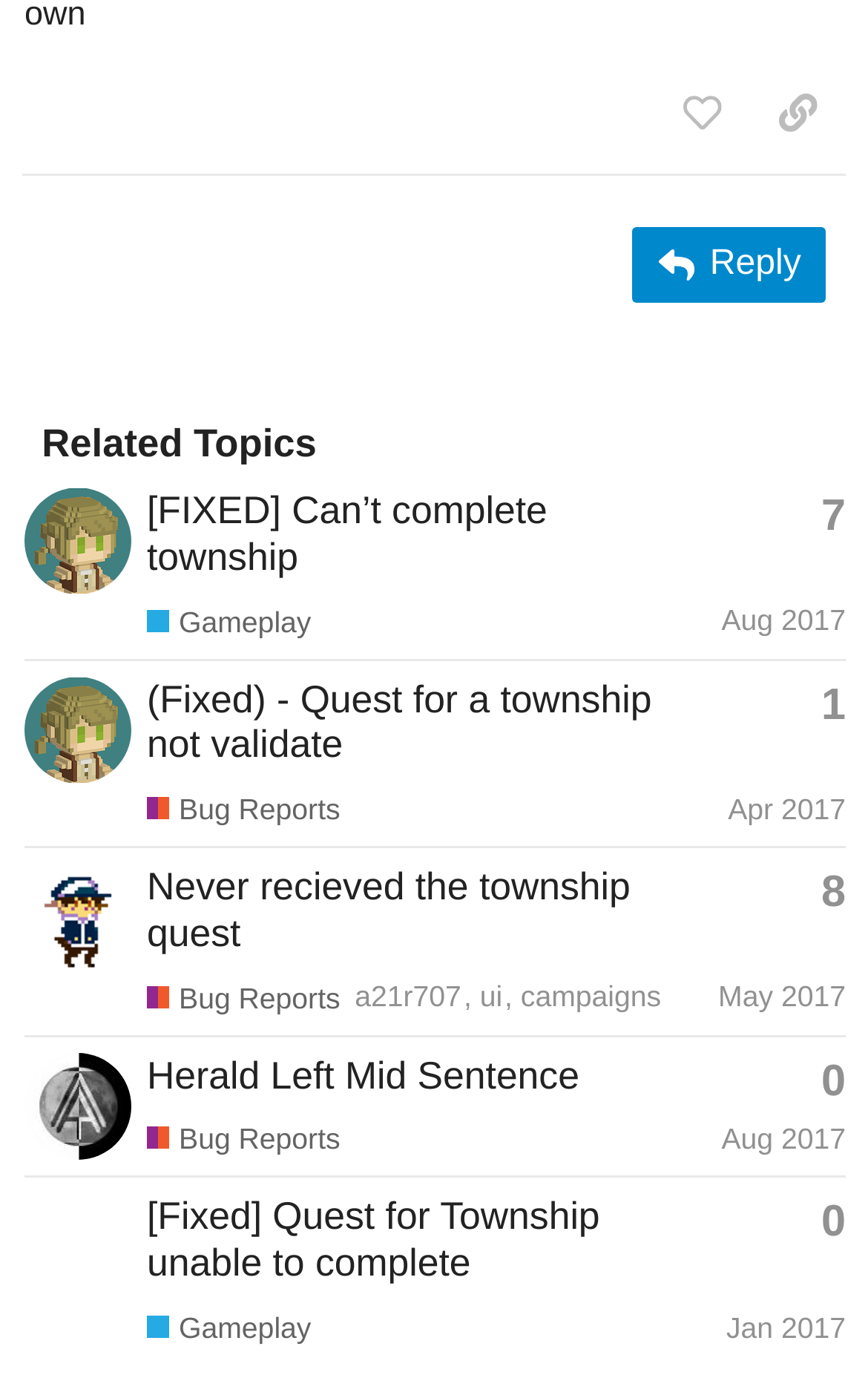Specify the bounding box coordinates of the area to click in order to follow the given instruction: "Create a new quest."

None